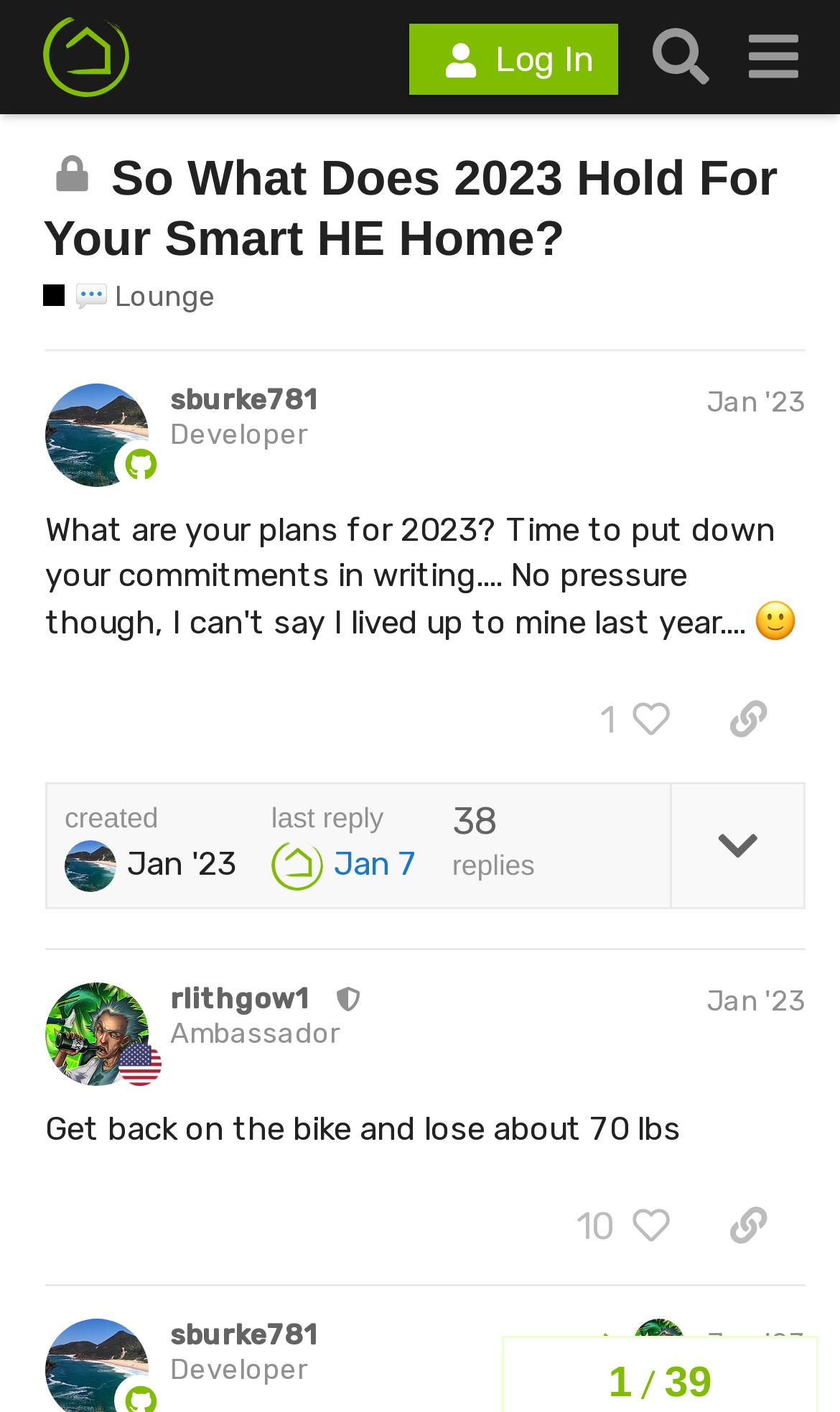What is the number of replies in this topic?
Answer the question in a detailed and comprehensive manner.

I found the StaticText '38' in the first post region, which is labeled as 'replies'.